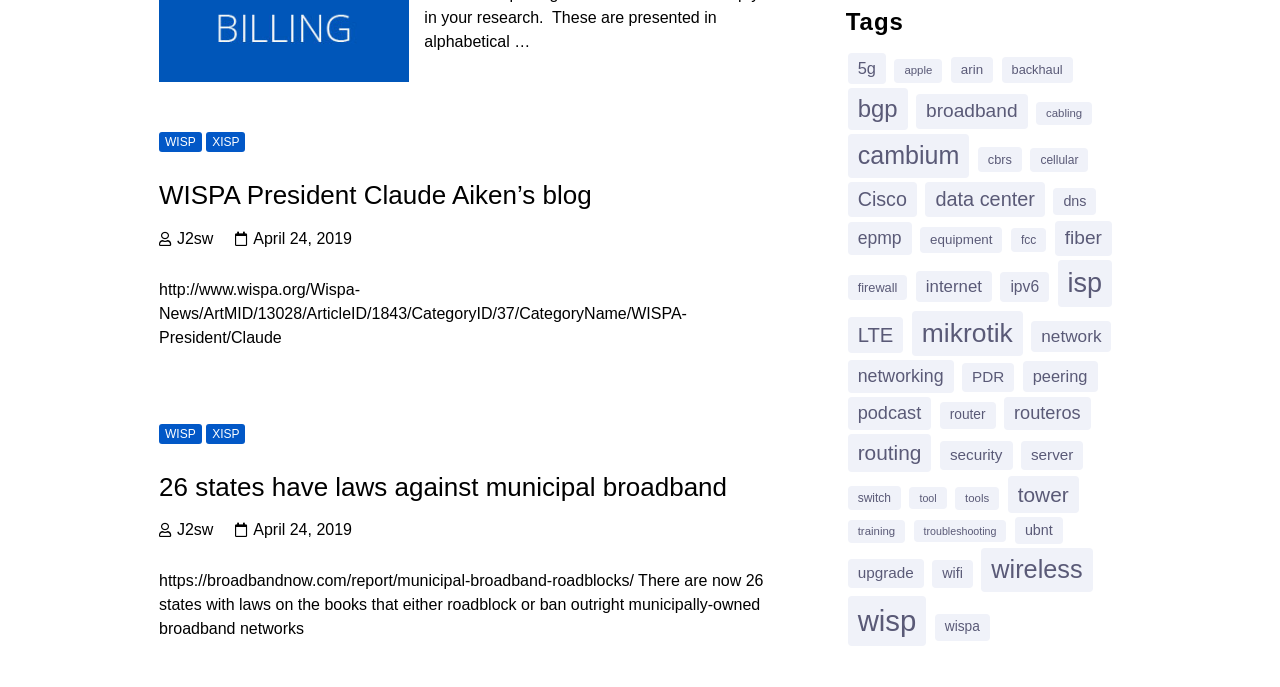Identify the bounding box for the UI element described as: "tools". Ensure the coordinates are four float numbers between 0 and 1, formatted as [left, top, right, bottom].

[0.746, 0.708, 0.781, 0.742]